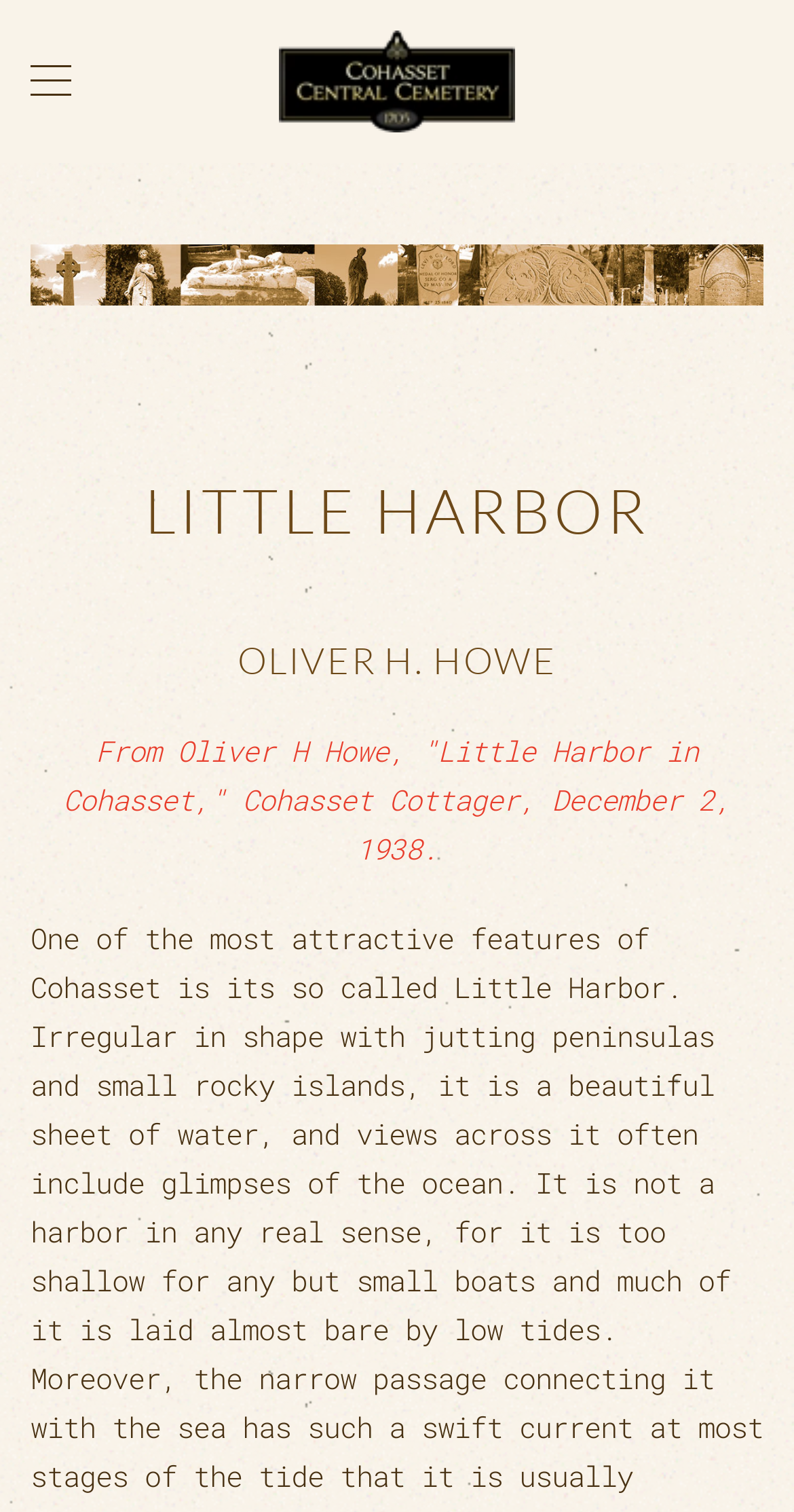Provide a brief response in the form of a single word or phrase:
What is the purpose of the 'Skip to main content' link?

To skip to main content